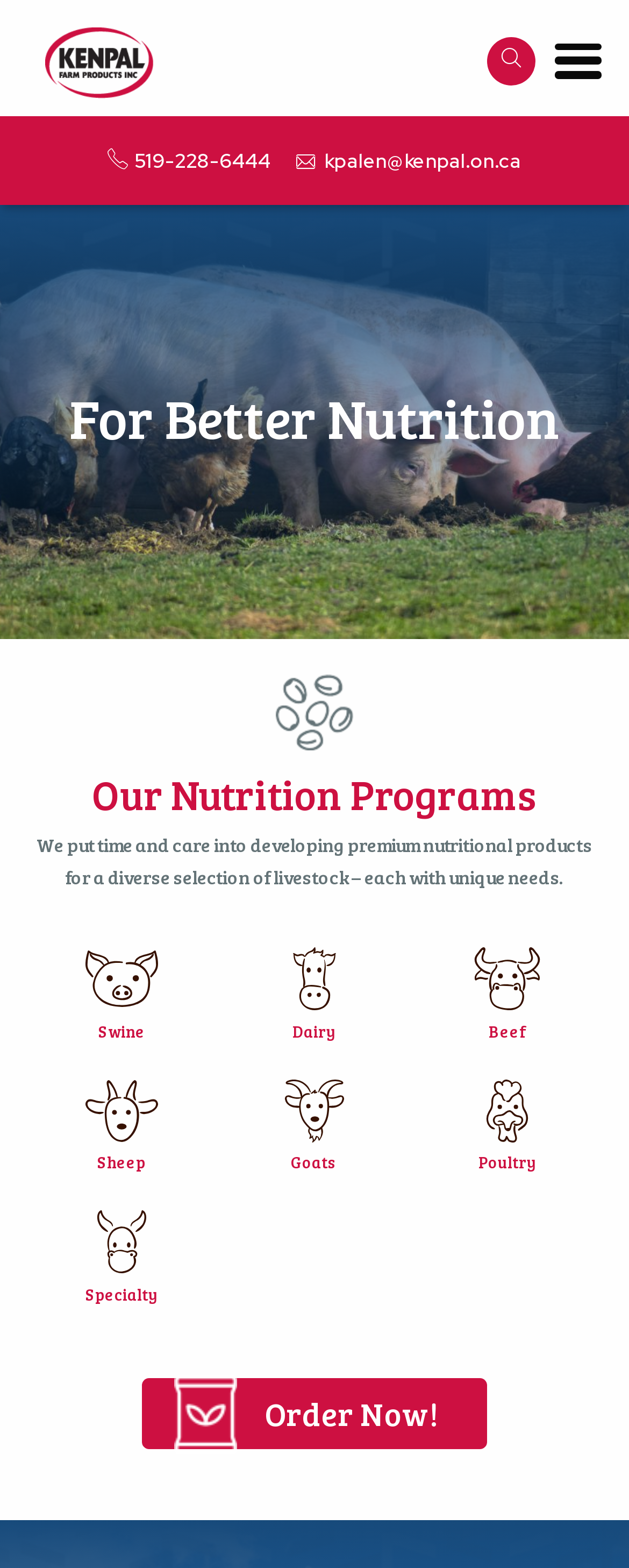What is the purpose of the 'Order Now!' button?
Make sure to answer the question with a detailed and comprehensive explanation.

The 'Order Now!' button is likely a call-to-action that allows customers to purchase products or services from the website. Its placement at the bottom of the page suggests that it is a prominent feature of the website's functionality.